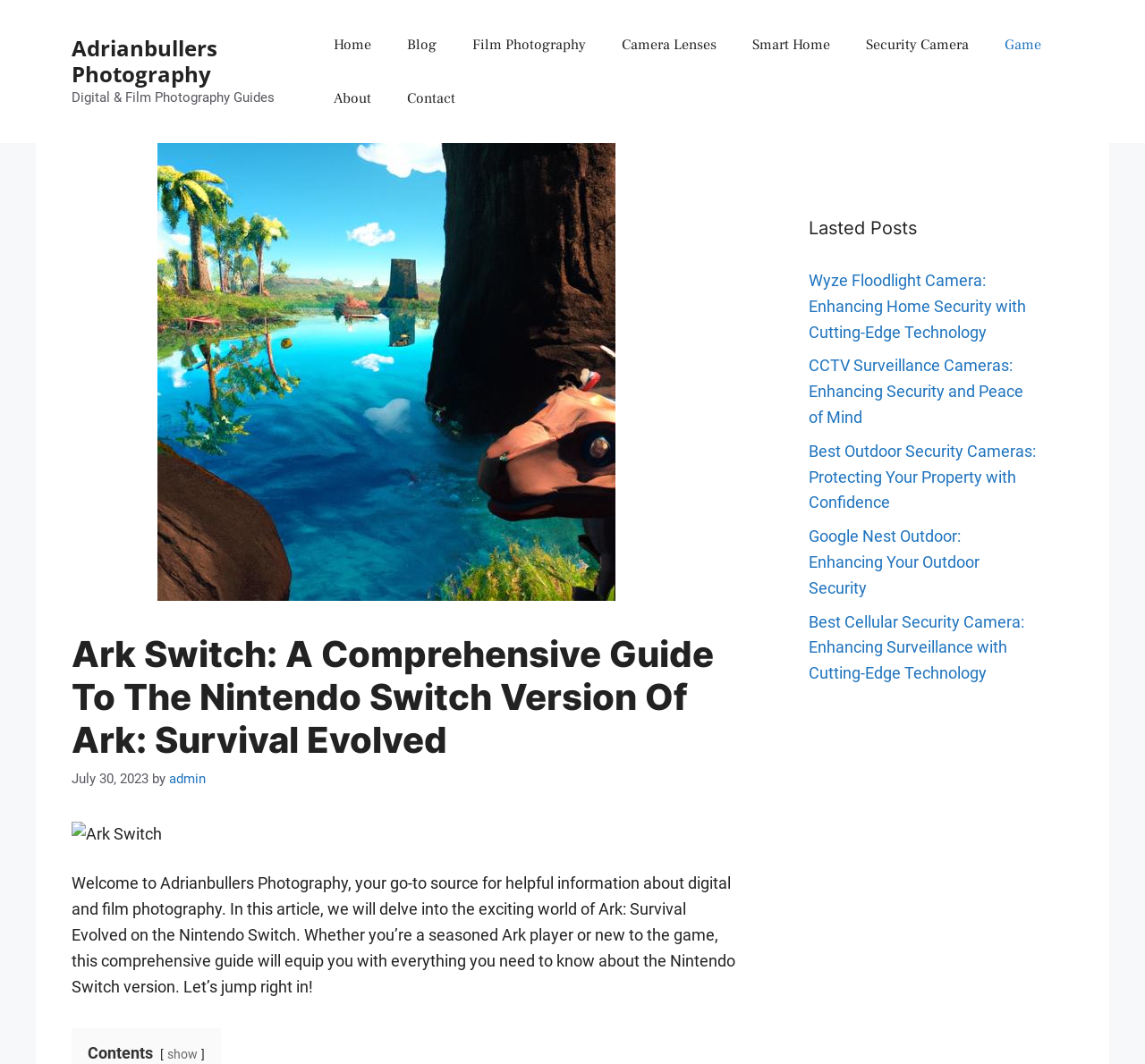Provide a single word or phrase answer to the question: 
What is the topic of the article?

Ark: Survival Evolved on Nintendo Switch